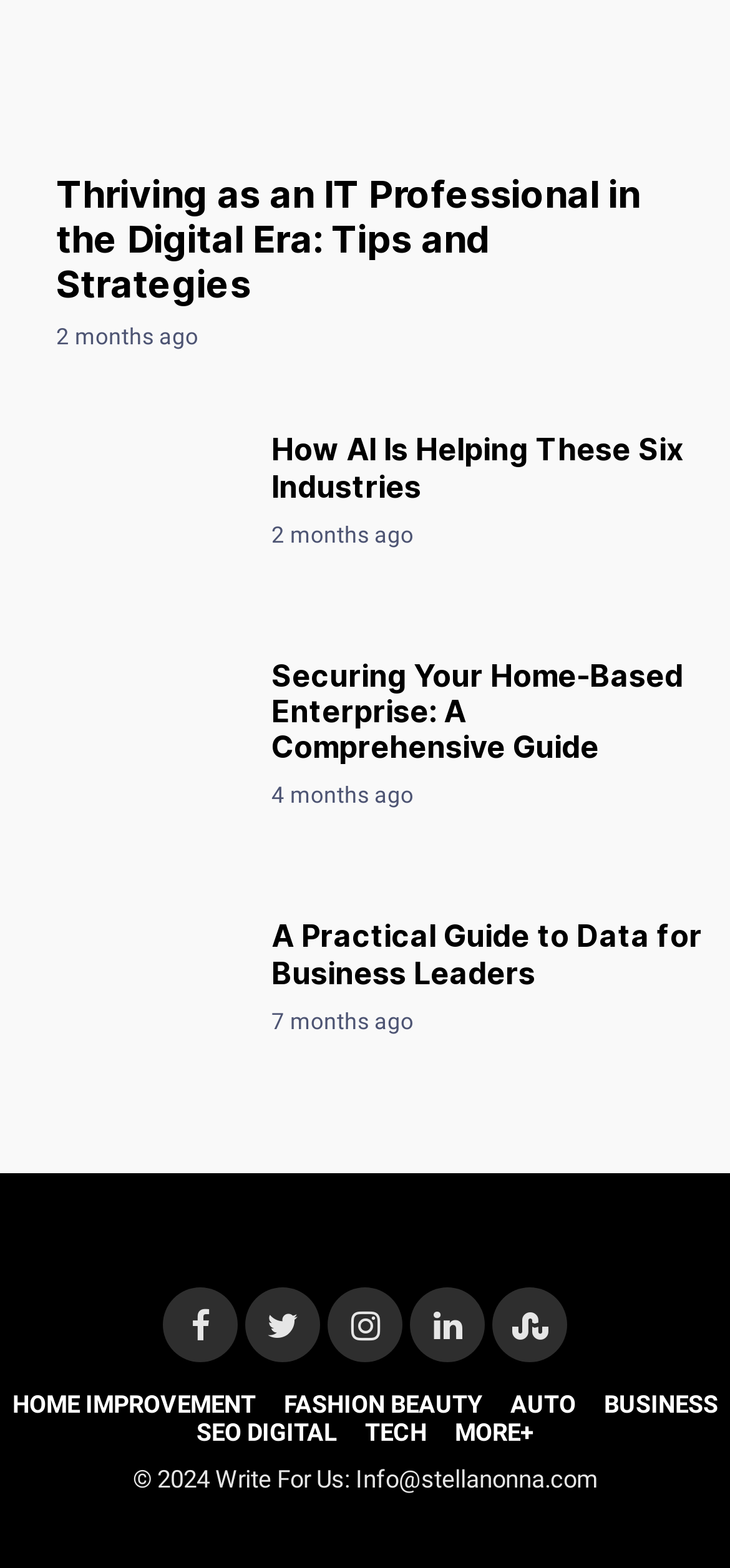Highlight the bounding box coordinates of the region I should click on to meet the following instruction: "Read the latest news".

None